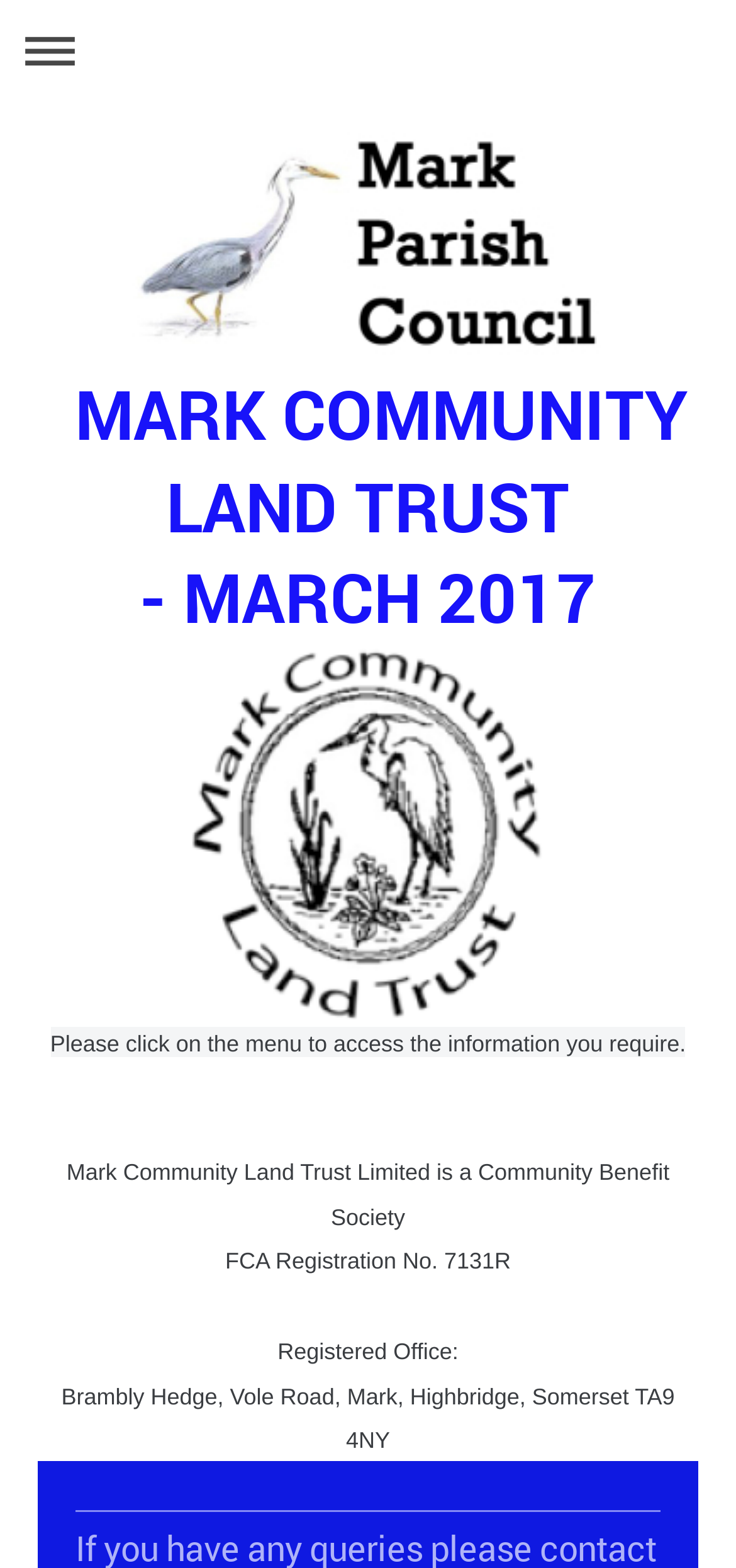Answer this question in one word or a short phrase: What type of society is Mark Community Land Trust Limited?

Community Benefit Society